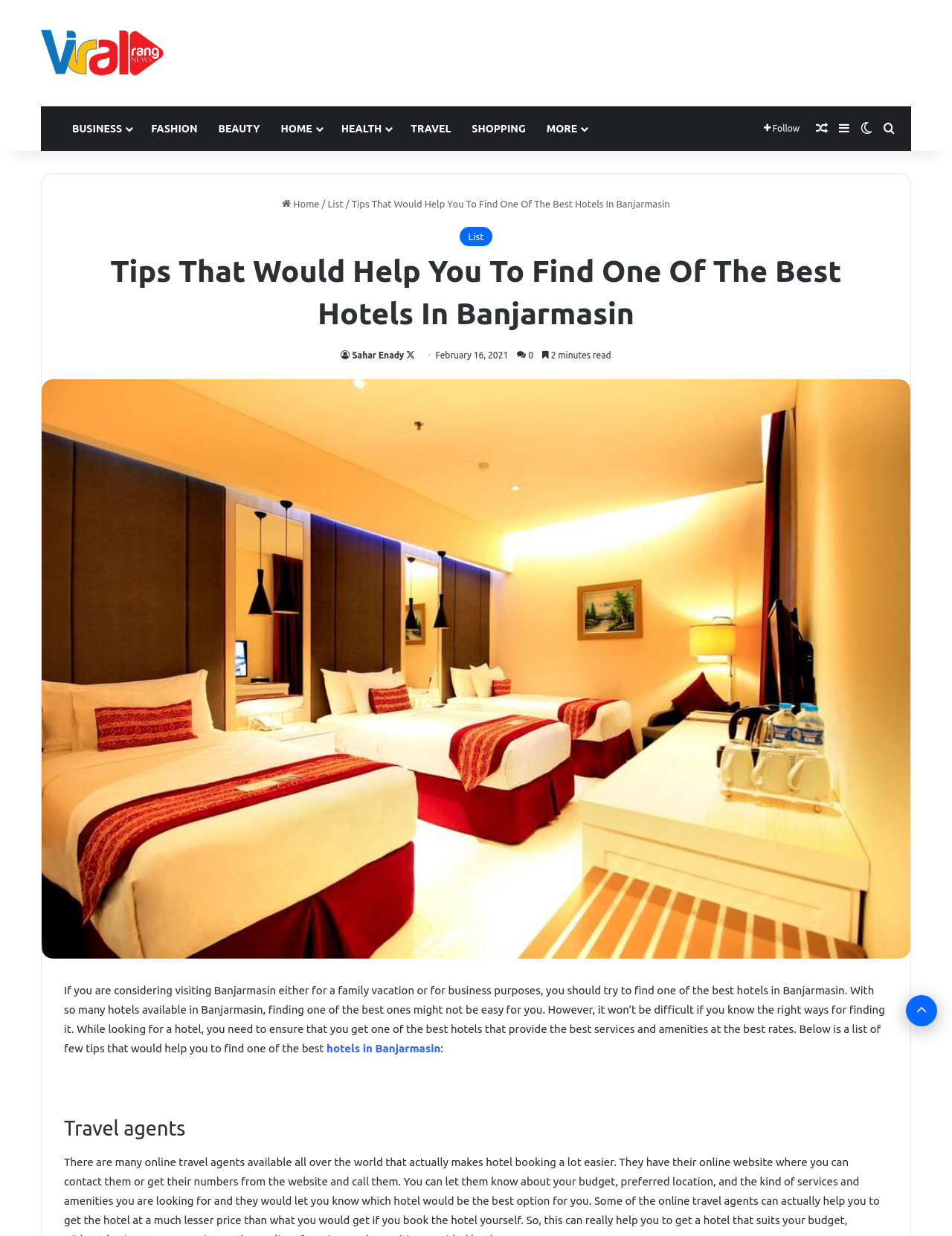Pinpoint the bounding box coordinates for the area that should be clicked to perform the following instruction: "Go back to top".

[0.952, 0.805, 0.984, 0.83]